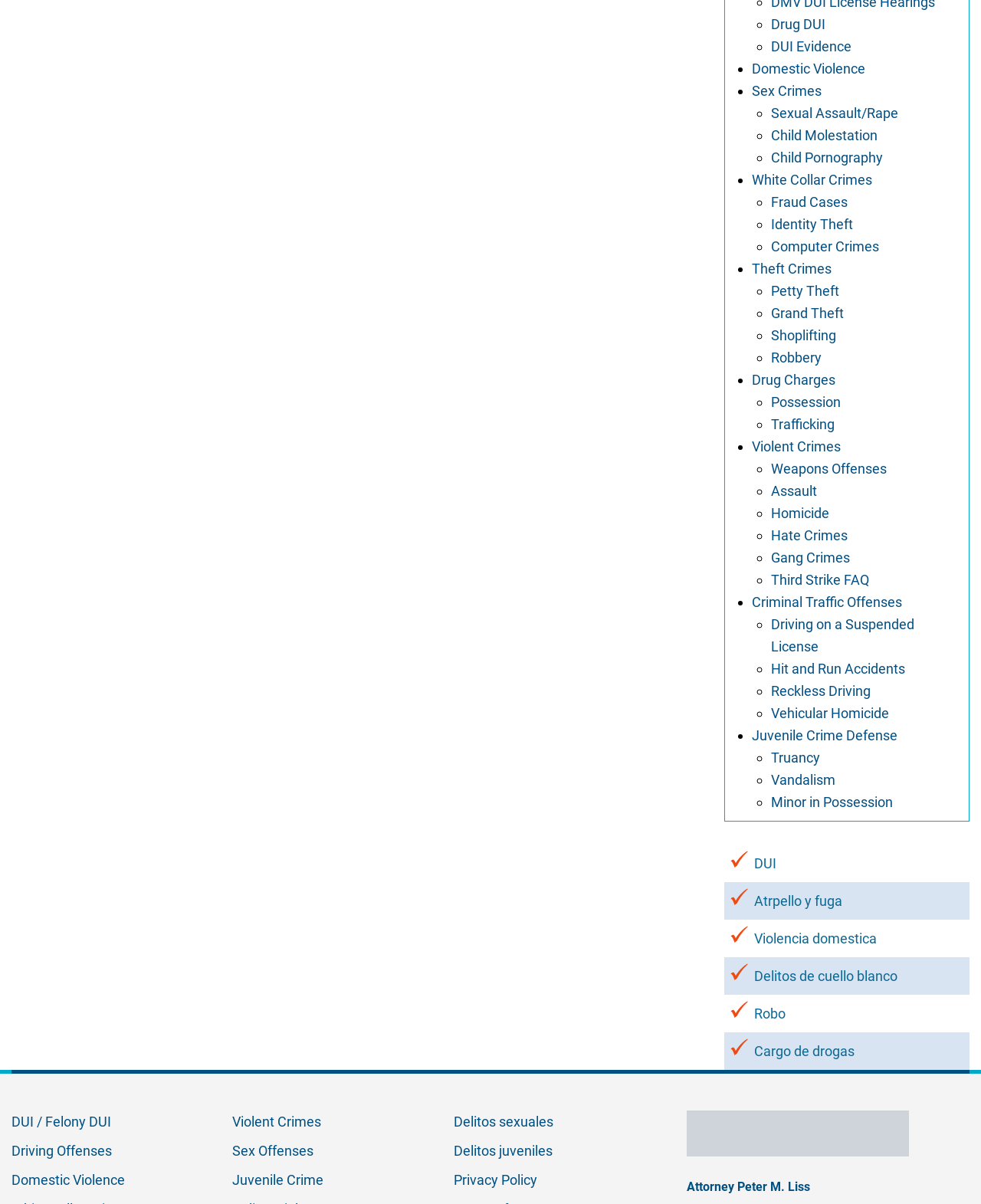Respond concisely with one word or phrase to the following query:
How many categories of crimes are listed on this webpage?

Multiple